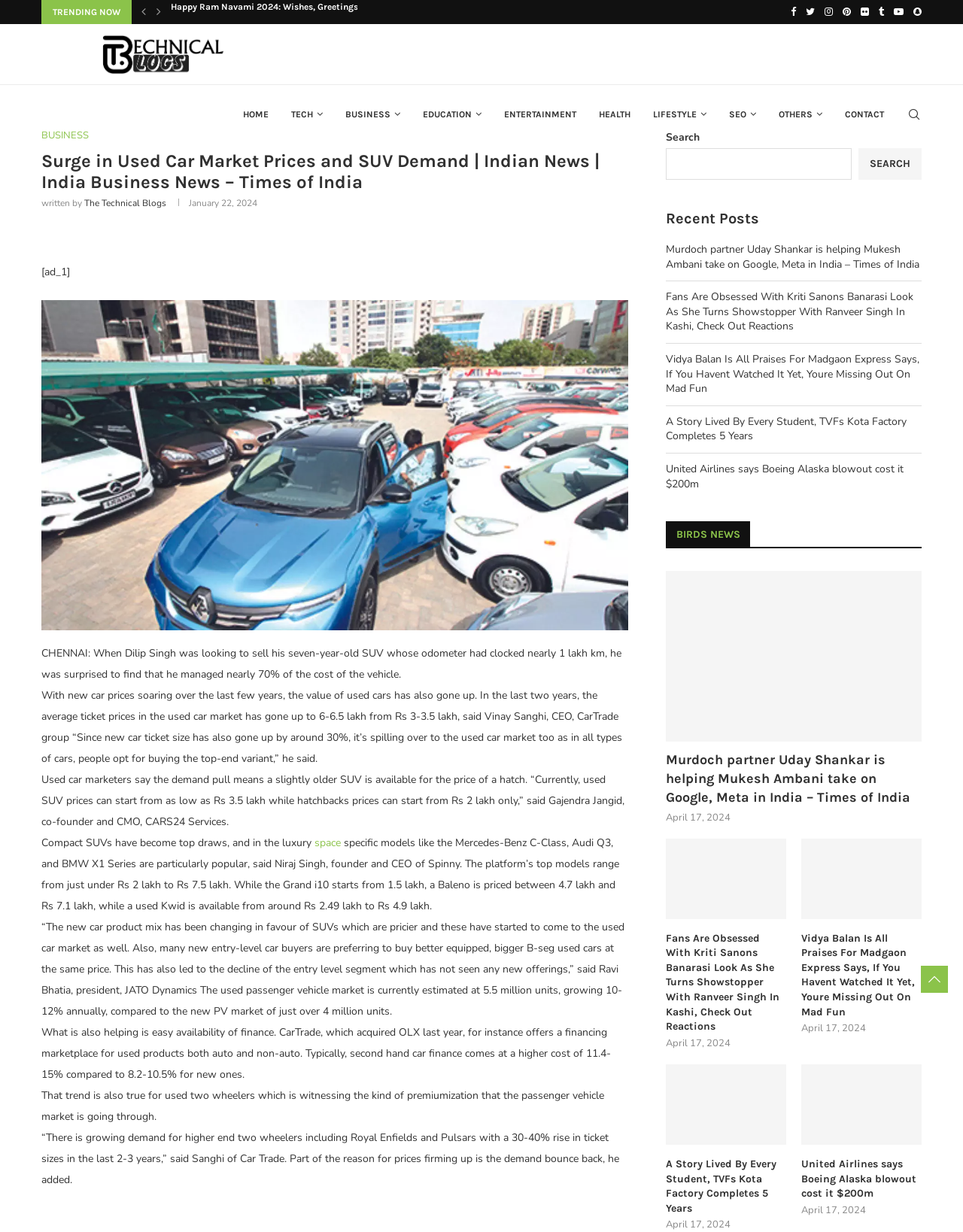Use a single word or phrase to answer the question: What is the name of the company mentioned in the article?

CarTrade